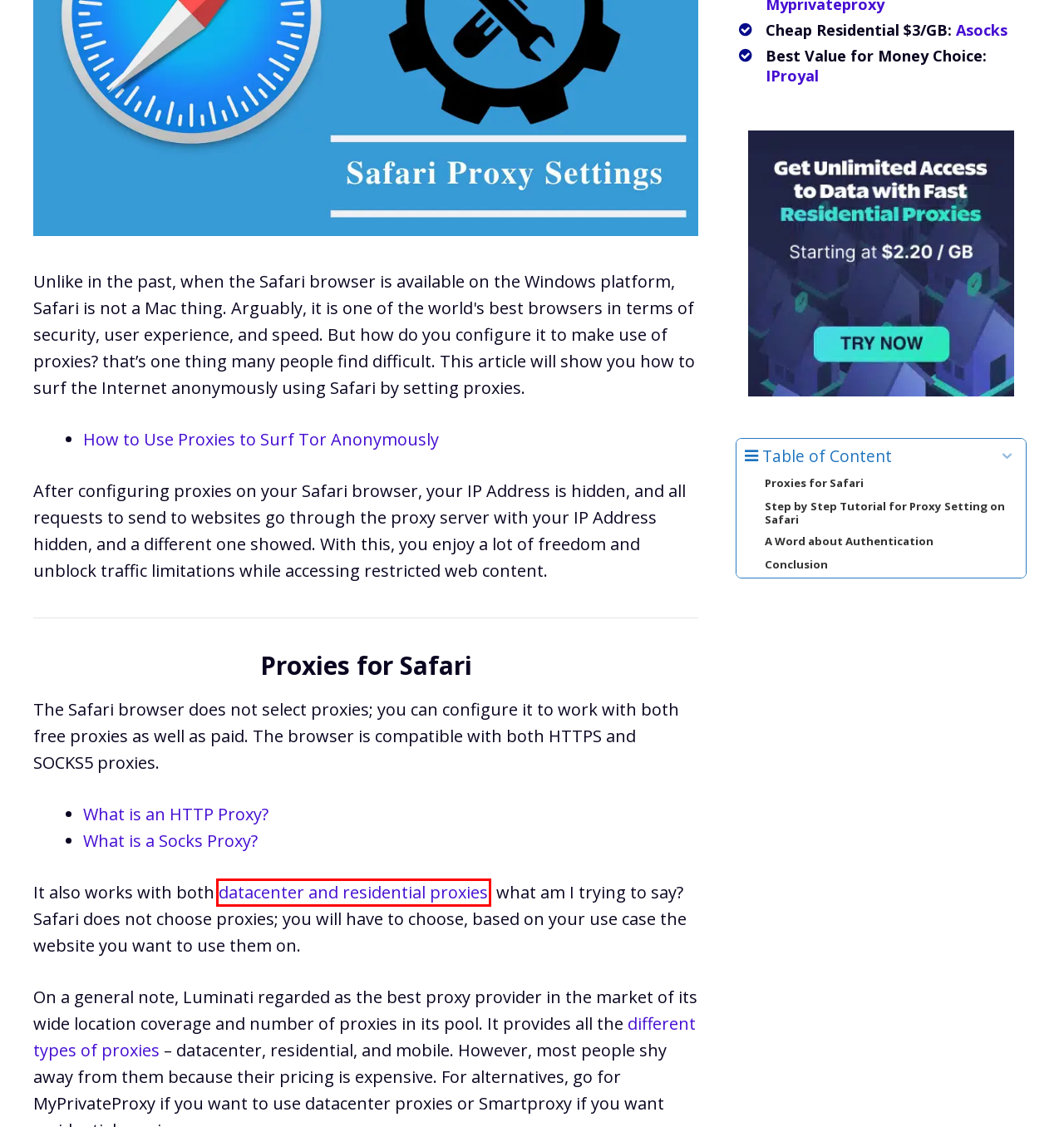Analyze the screenshot of a webpage that features a red rectangle bounding box. Pick the webpage description that best matches the new webpage you would see after clicking on the element within the red bounding box. Here are the candidates:
A. Asocks | Безлимитные  резидентные прокси
B. How to Use Proxies to Surf Tor Anonymously (2022 Updated) | Best Proxy Reviews
C. How to Fix “Err Proxy Connection Failed” in Chrome? (Proxy Error Solved!)
D. Best Craigslist Proxies & Classified Ads Proxies of 2024 | 100% working | Best Proxy Reviews
E. IPRoyal | Premium Quality Proxies, Unbeatable Prices
F. Proxy-Cheap Review & Rating 2024 - Do We Recommend It? | Best Proxy Reviews
G. What Is an SSL Proxy? Paid & Free SSL proxies List Added! | Best Proxy Reviews
H. Difference Between Residential and Datacenter Proxies (Updated 2022)

H